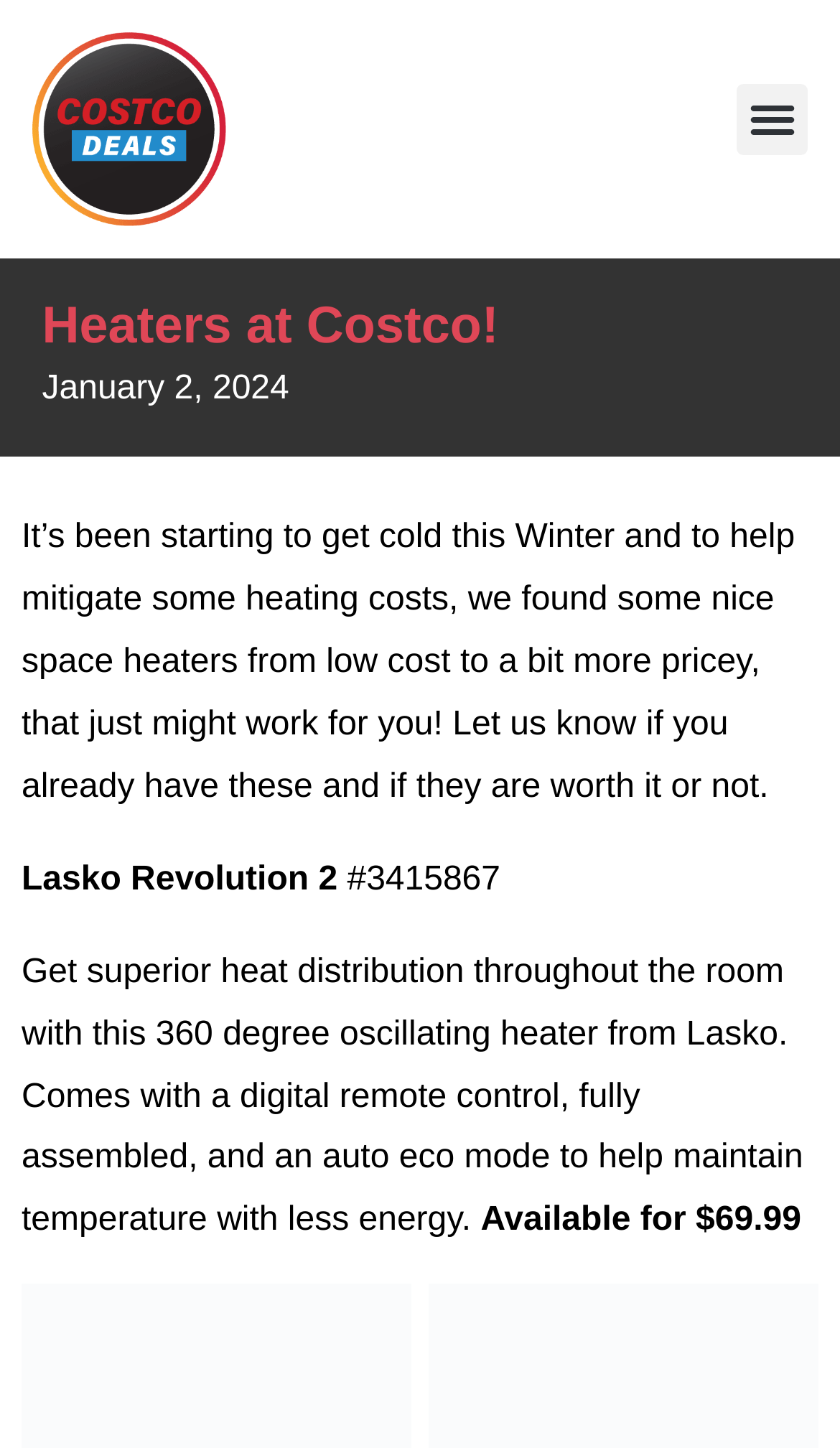Respond to the following question using a concise word or phrase: 
What is the price of the Lasko Revolution 2?

$69.99